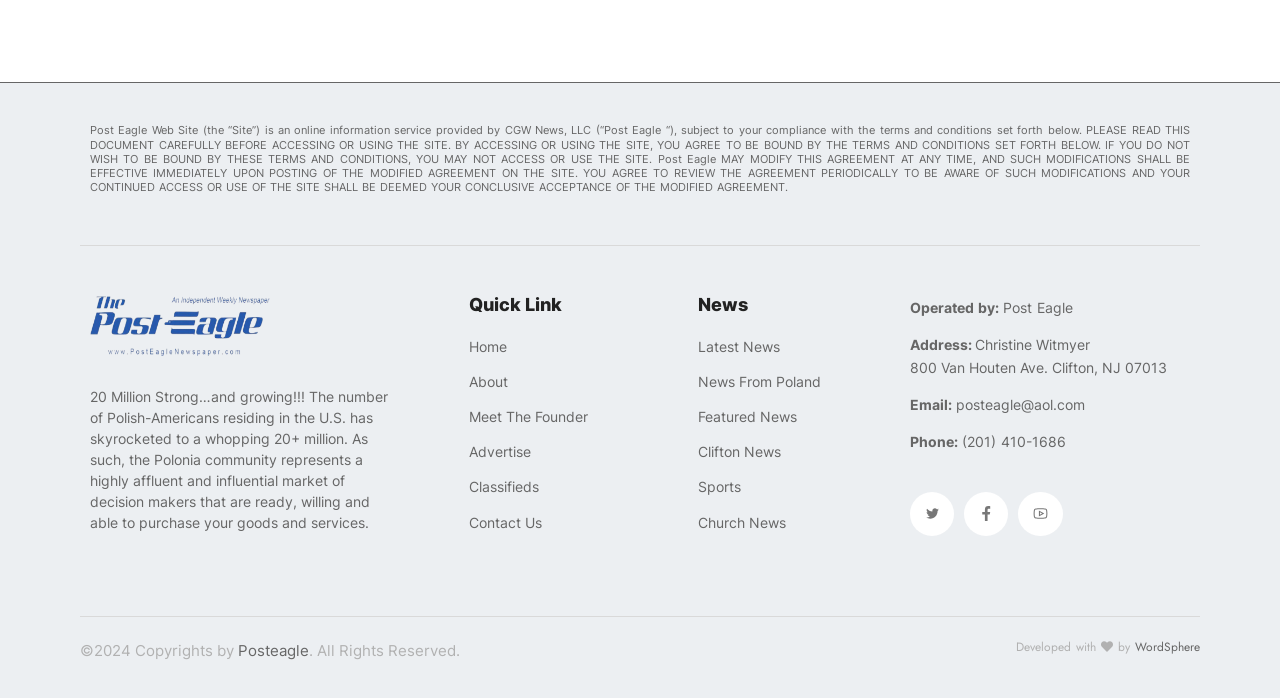Determine the bounding box coordinates of the clickable region to follow the instruction: "Follow 'Post Eagle' on Twitter".

[0.711, 0.704, 0.745, 0.768]